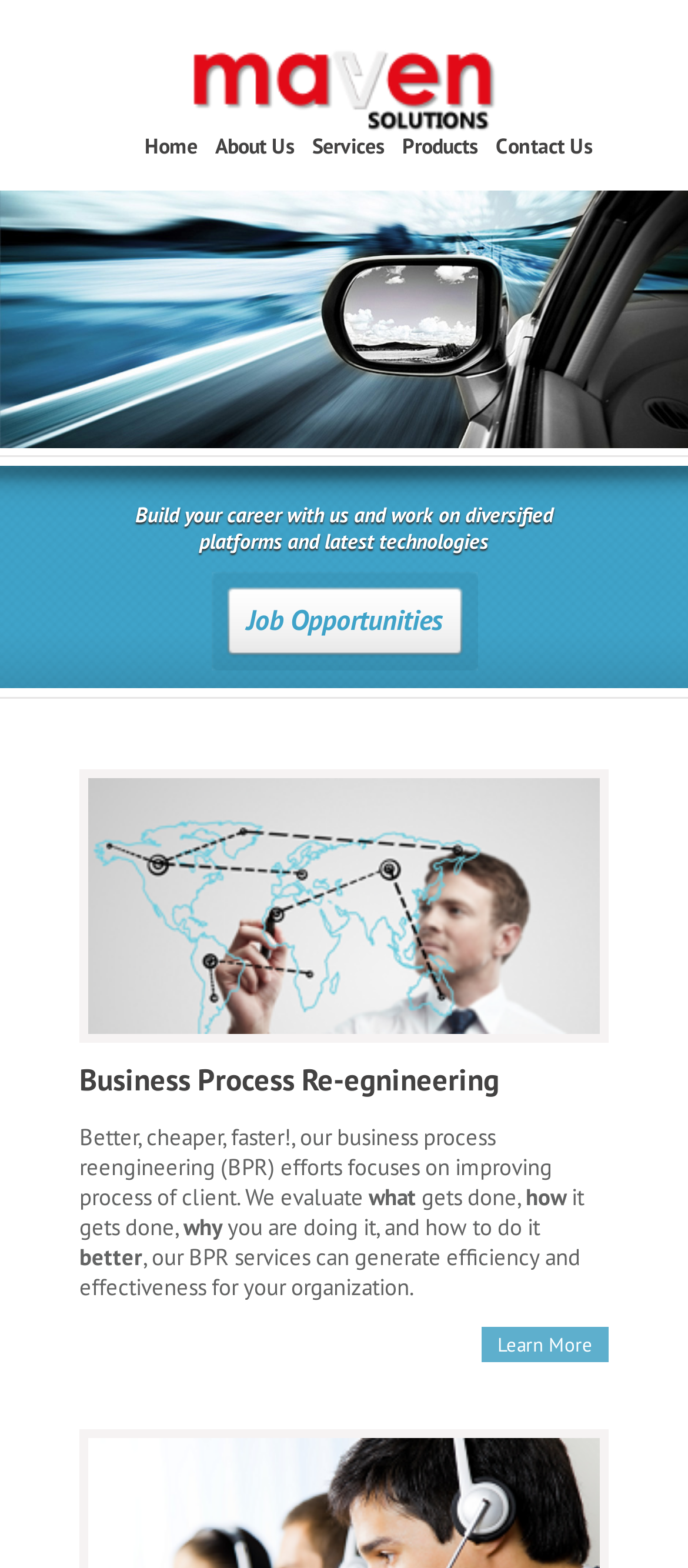Provide the bounding box coordinates of the section that needs to be clicked to accomplish the following instruction: "Explore Job Opportunities."

[0.306, 0.364, 0.694, 0.427]